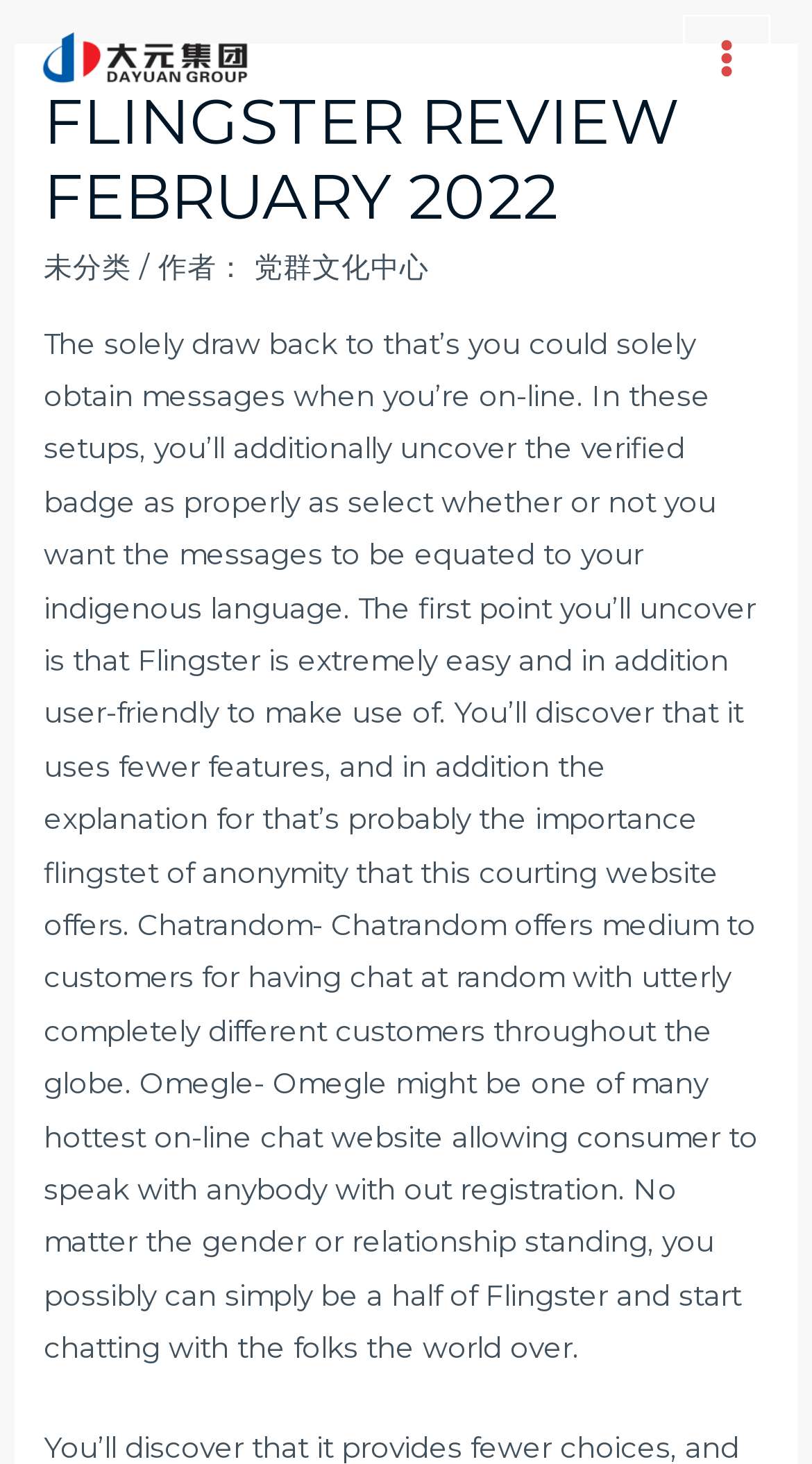Provide the text content of the webpage's main heading.

FLINGSTER REVIEW FEBRUARY 2022